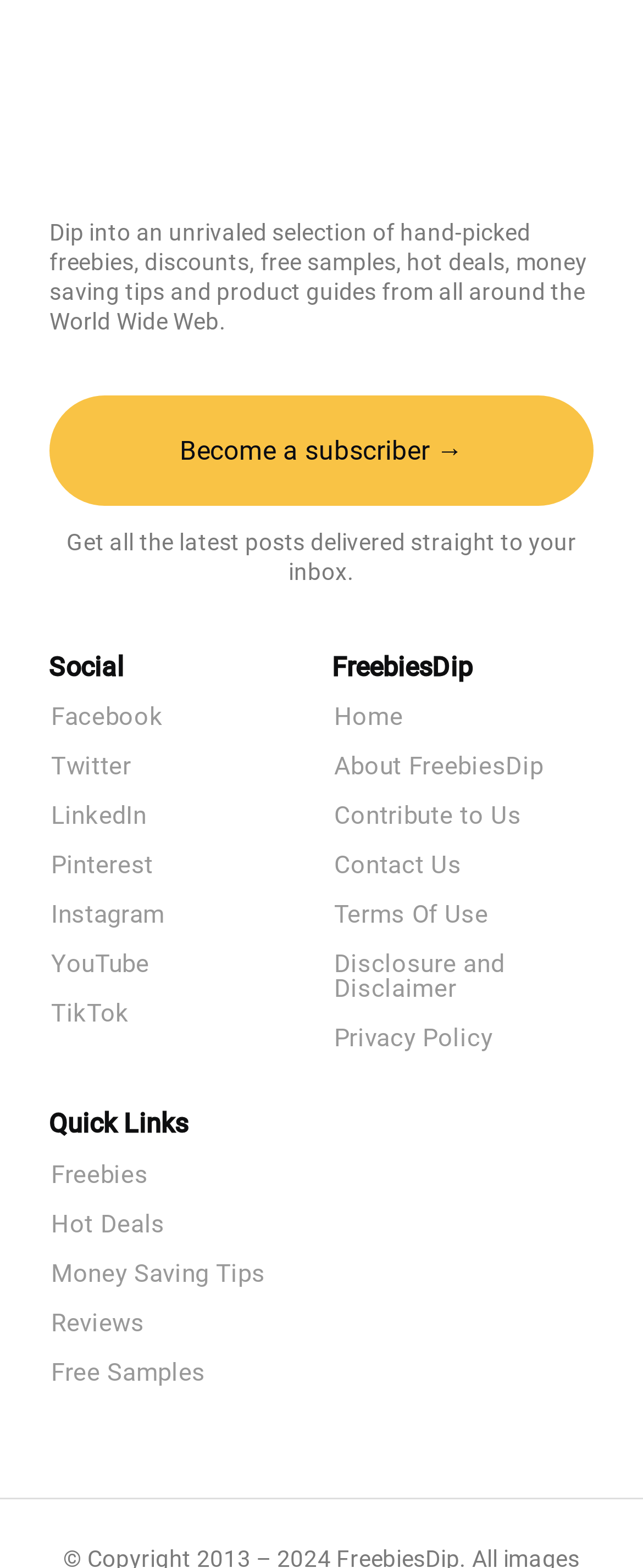Analyze the image and give a detailed response to the question:
How many quick links are available?

The quick links are listed under the 'Quick Links' navigation menu, which includes Freebies, Hot Deals, Money Saving Tips, Reviews, and Free Samples, totaling 5 links.